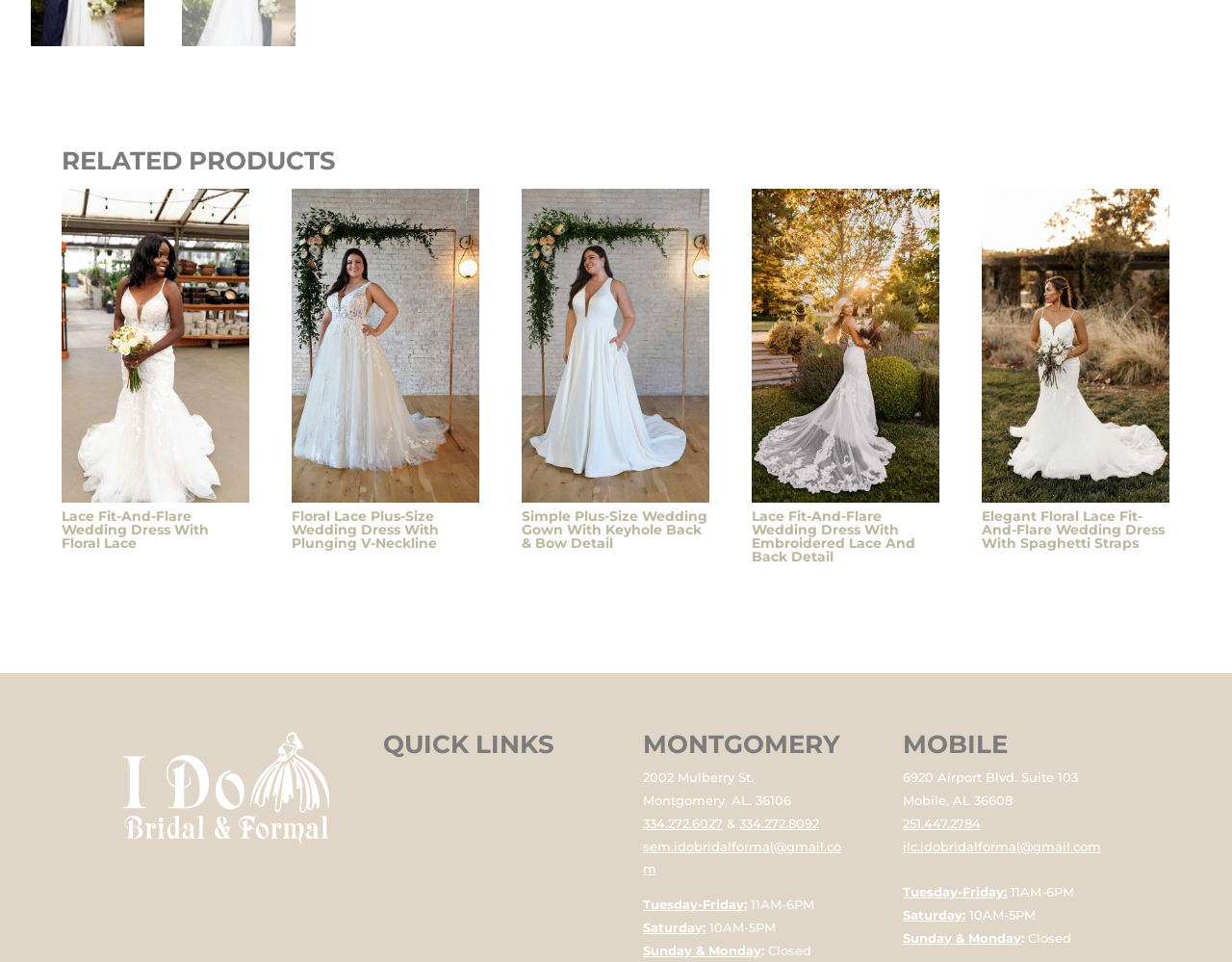Locate the bounding box coordinates of the element's region that should be clicked to carry out the following instruction: "Email sem.idobridalformal@gmail.com". The coordinates need to be four float numbers between 0 and 1, i.e., [left, top, right, bottom].

[0.522, 0.872, 0.683, 0.911]